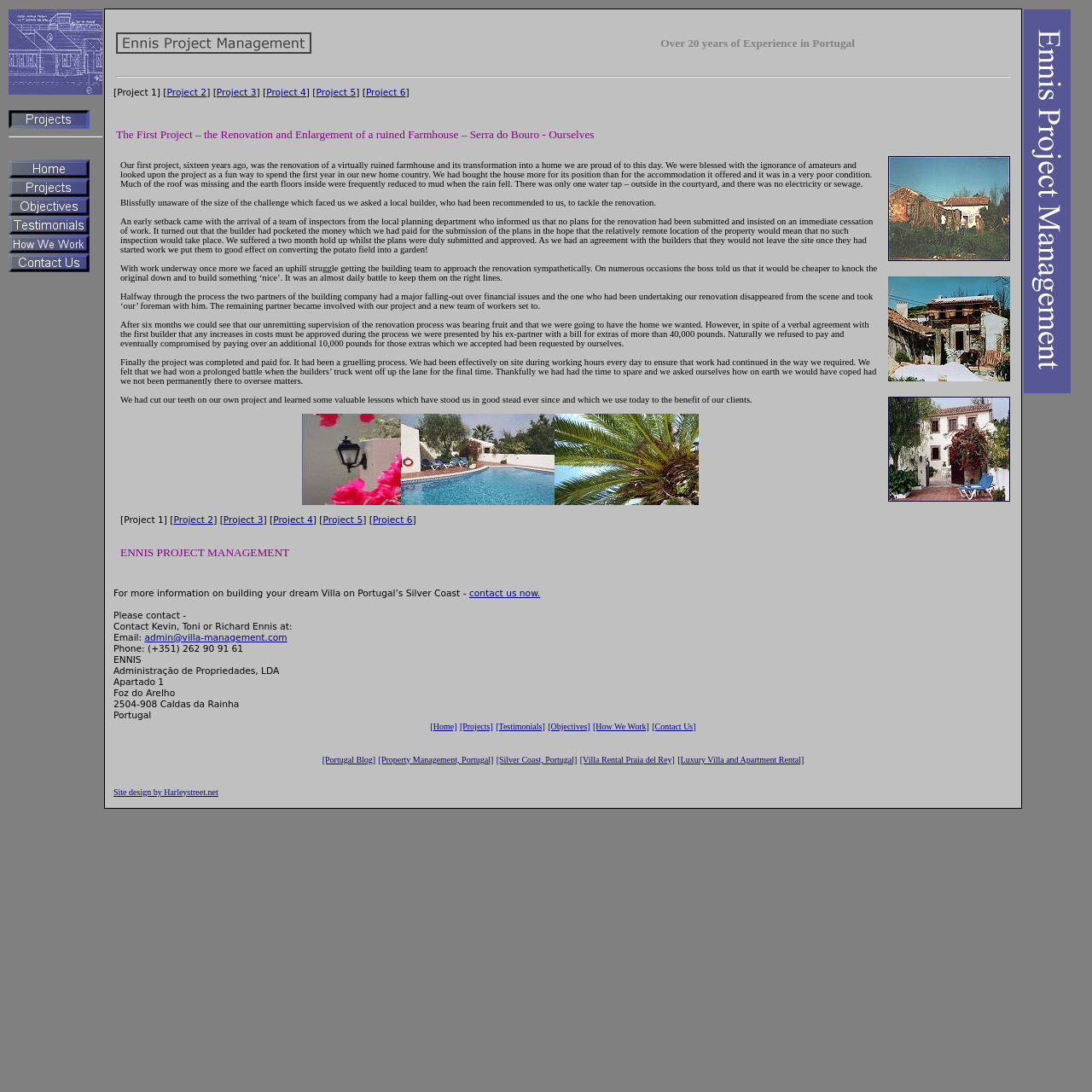Answer with a single word or phrase: 
What is the location of the company?

Portugal